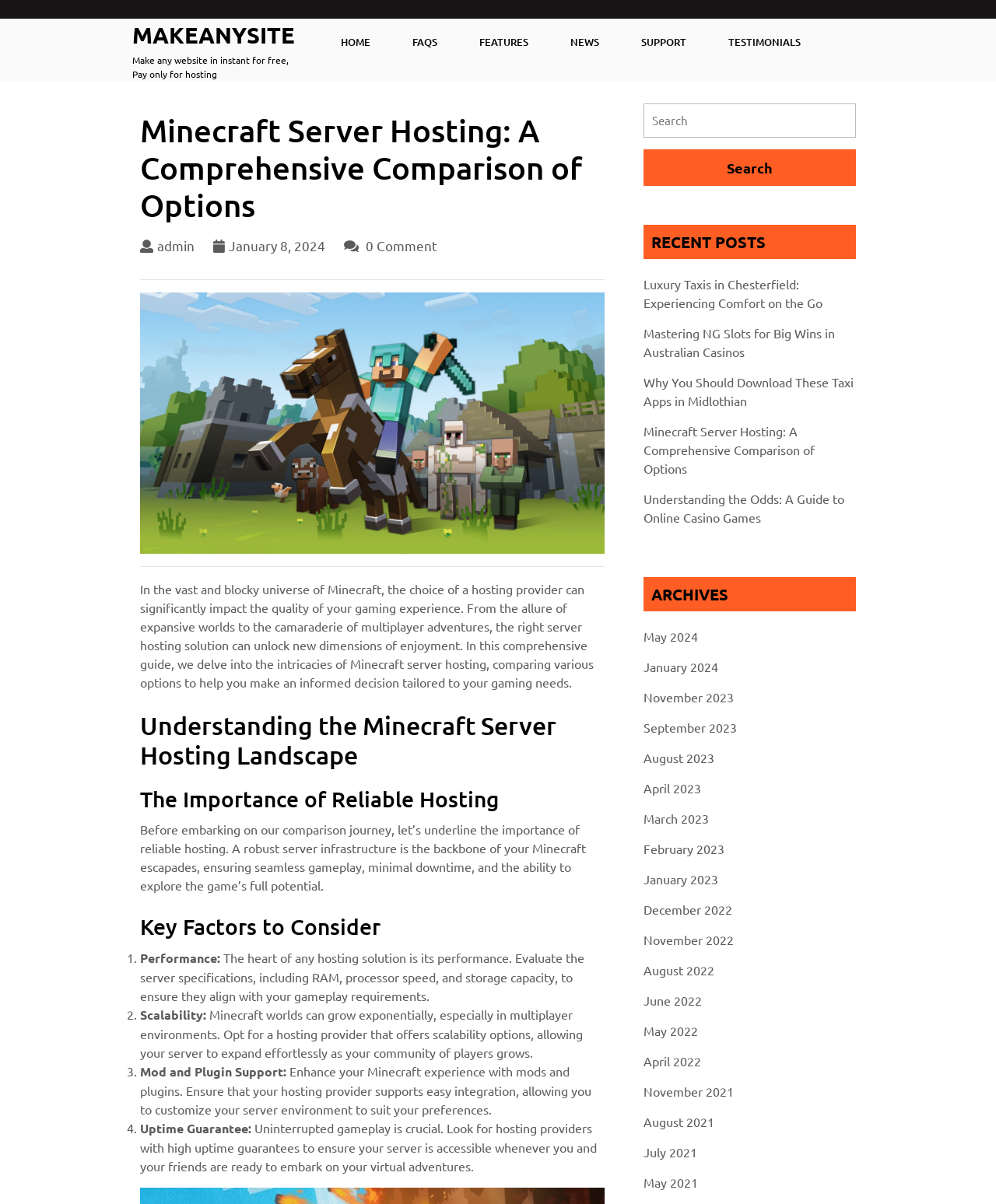Please find the bounding box coordinates for the clickable element needed to perform this instruction: "Click on the 'HOME' link".

[0.322, 0.019, 0.391, 0.052]